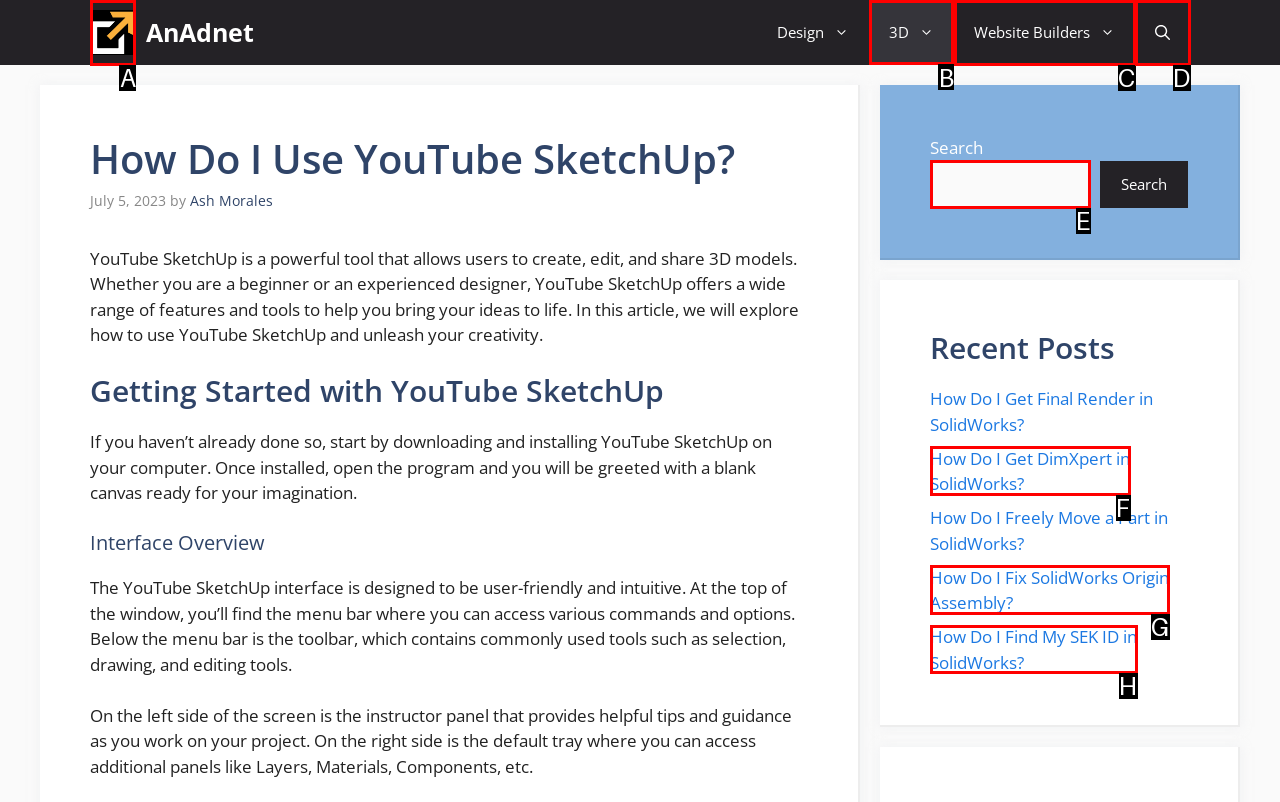Choose the UI element you need to click to carry out the task: Open the '3D' page.
Respond with the corresponding option's letter.

B